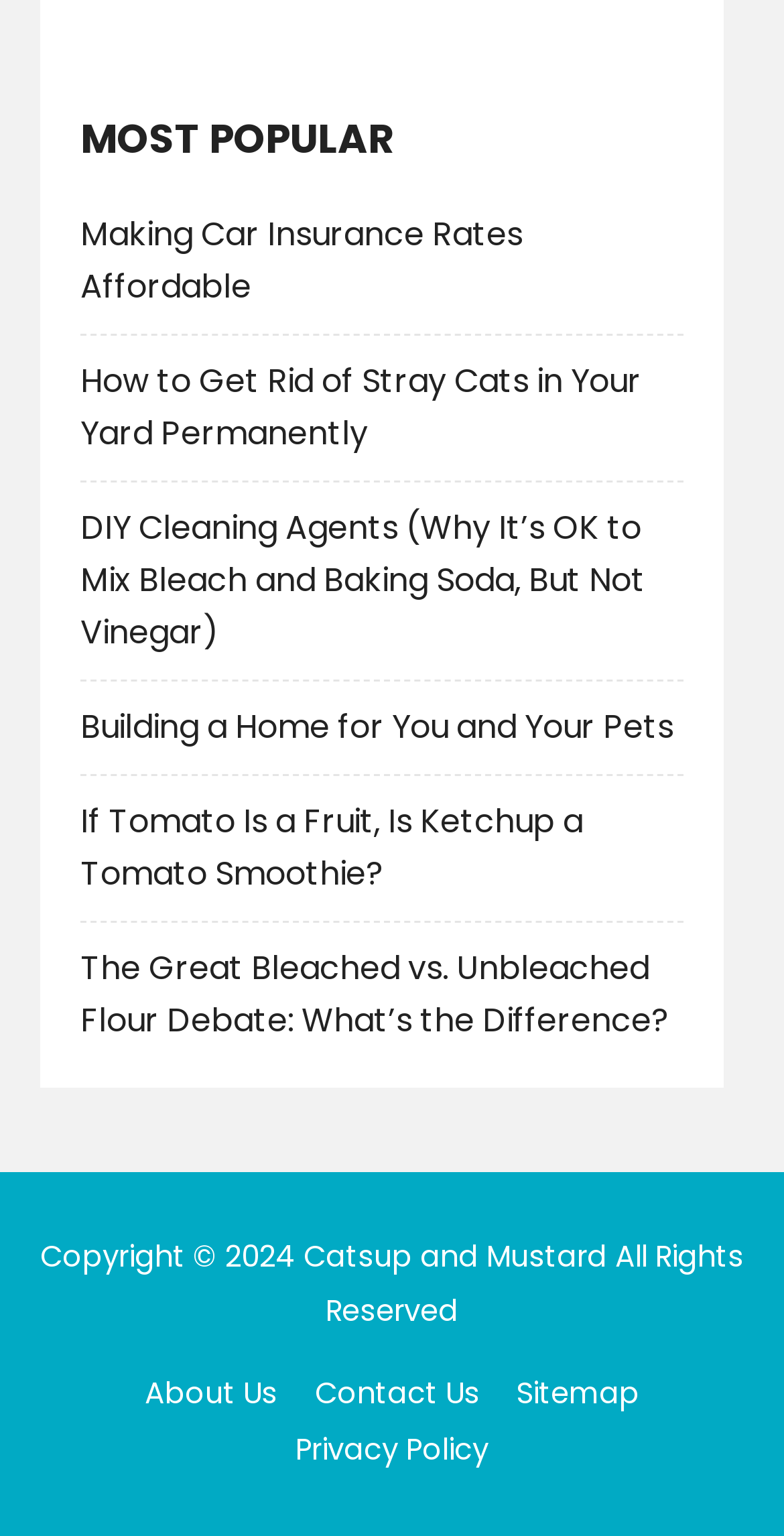Predict the bounding box of the UI element that fits this description: "Sitemap".

[0.64, 0.895, 0.834, 0.921]